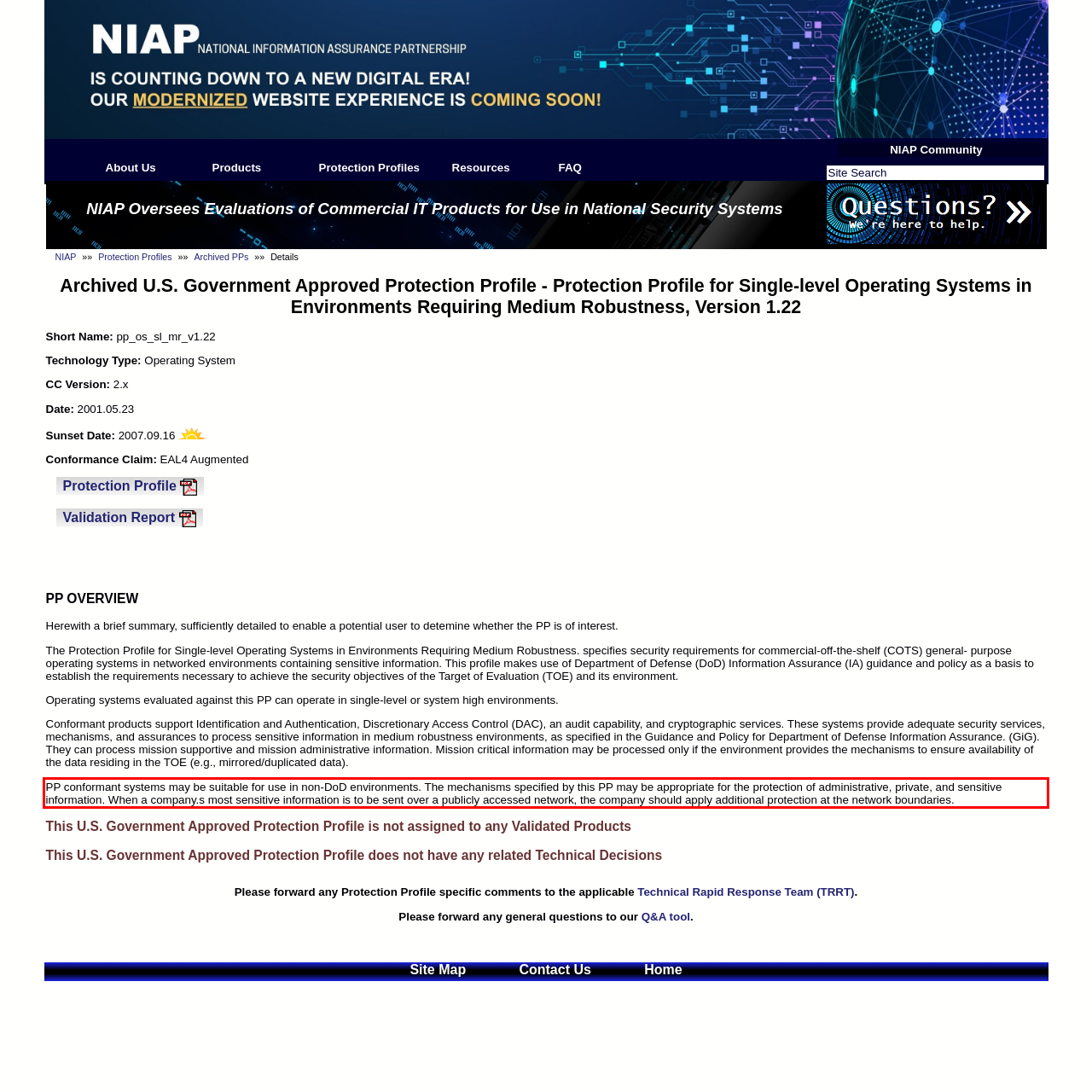Examine the screenshot of the webpage, locate the red bounding box, and generate the text contained within it.

PP conformant systems may be suitable for use in non-DoD environments. The mechanisms specified by this PP may be appropriate for the protection of administrative, private, and sensitive information. When a company.s most sensitive information is to be sent over a publicly accessed network, the company should apply additional protection at the network boundaries.